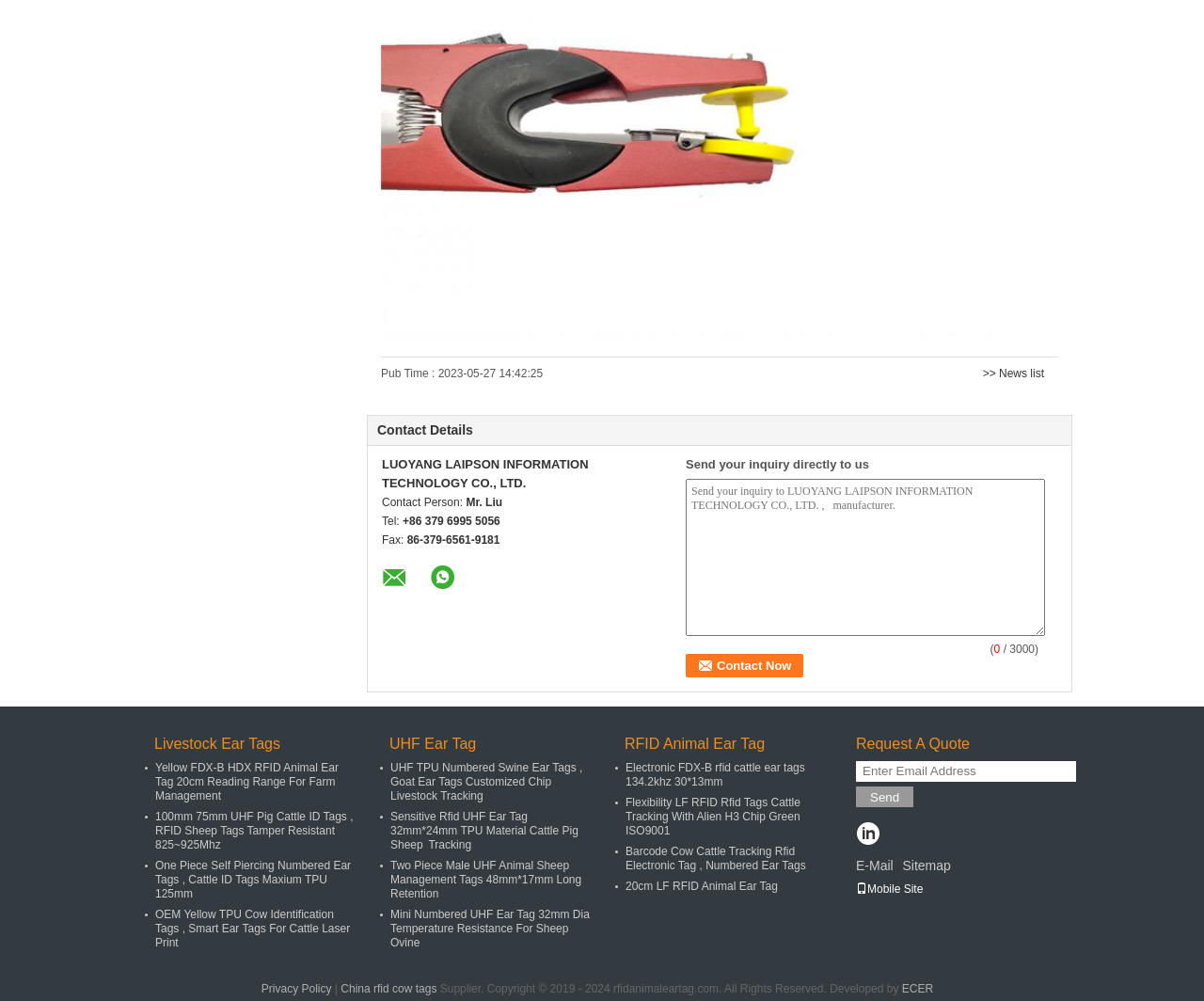What is the company name?
Please provide a detailed and thorough answer to the question.

The company name can be found in the contact details section, which is located at the top of the webpage. It is written as 'LUOYANG LAIPSON INFORMATION TECHNOLOGY CO., LTD.'.